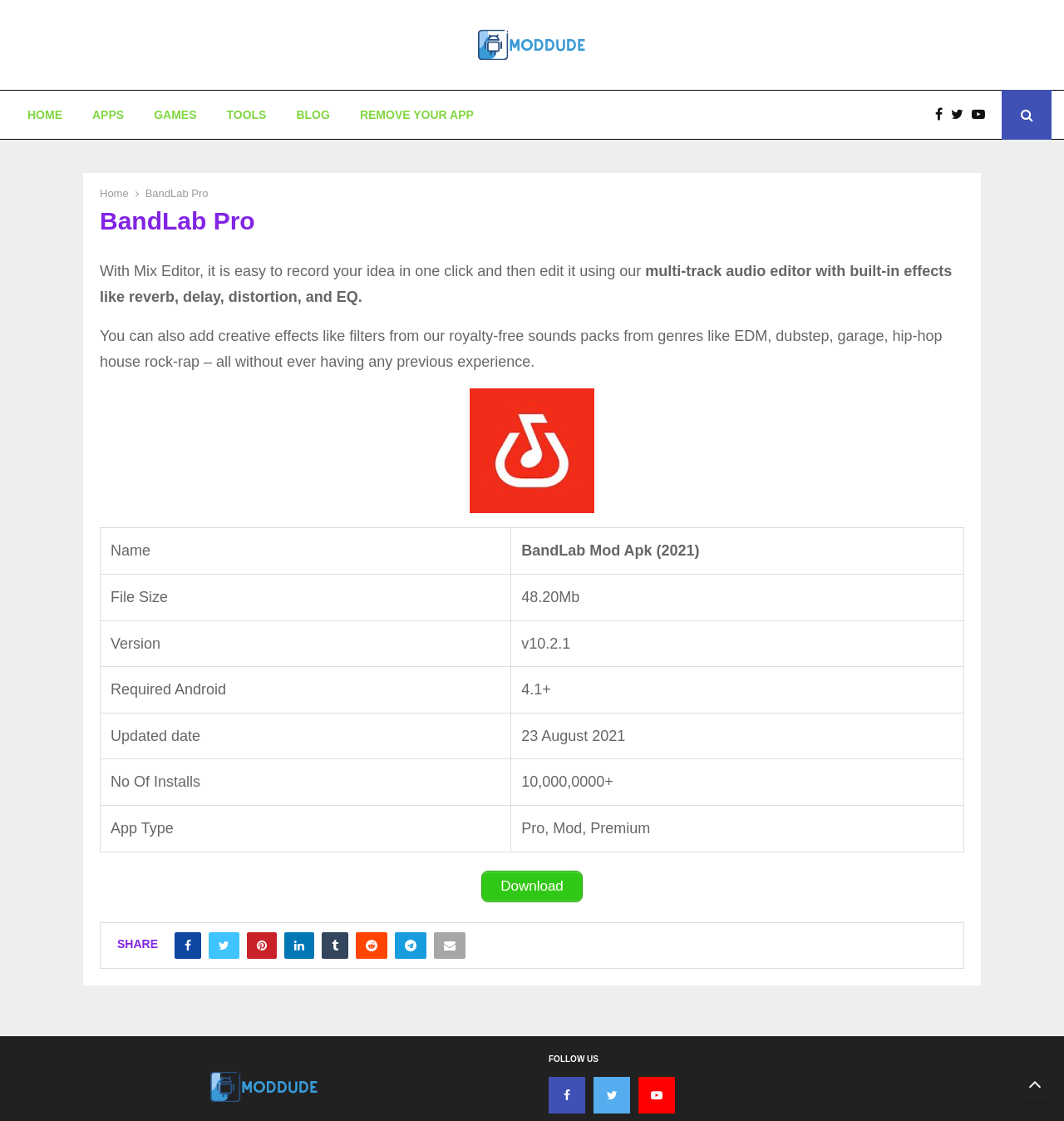What is the file size of BandLab Mod Apk?
Examine the screenshot and reply with a single word or phrase.

48.20Mb